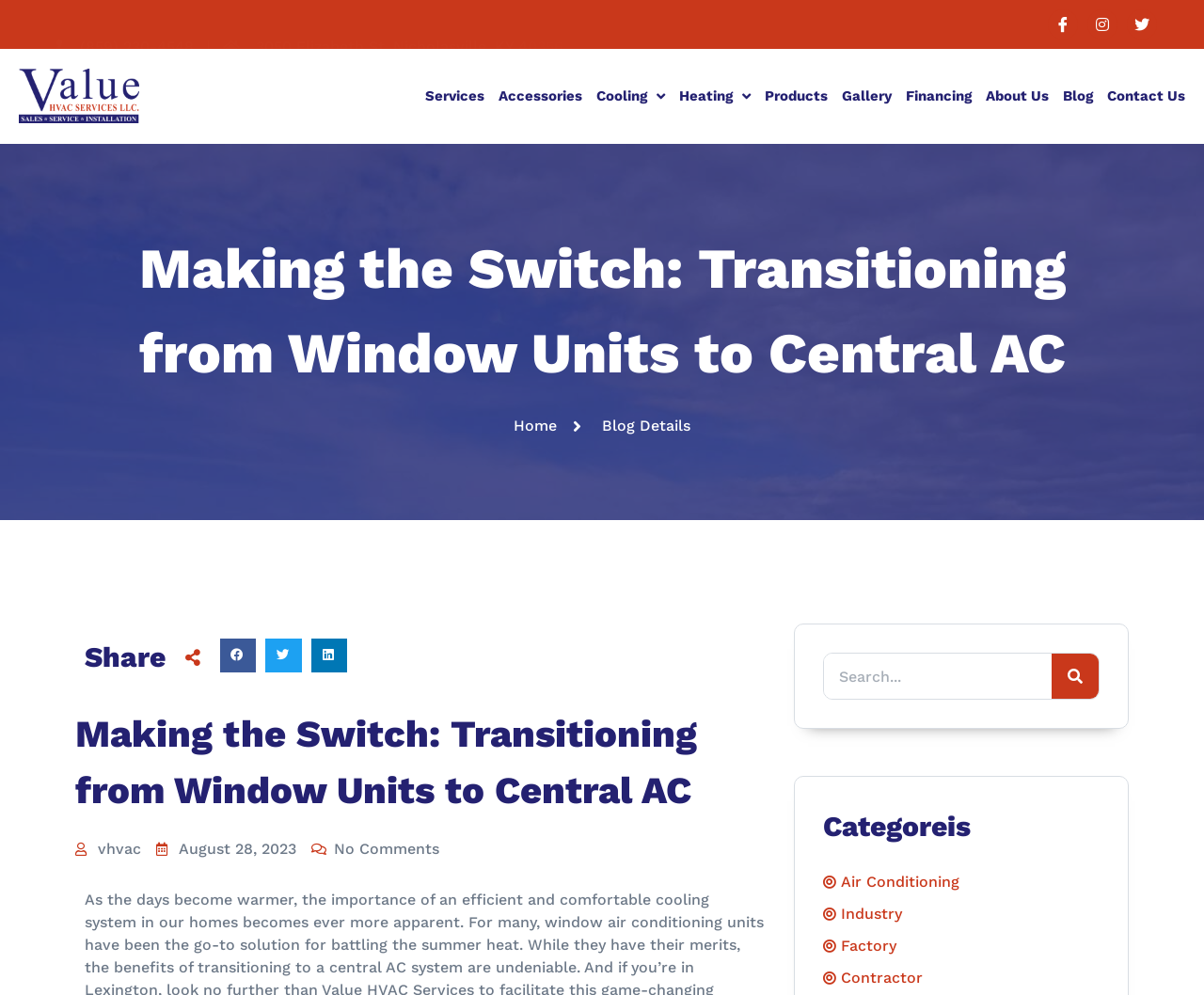What is the date of the blog post?
Please respond to the question with a detailed and well-explained answer.

I found the date of the blog post by looking at the bottom section of the webpage, where the blog post details are displayed. The date is listed as 'August 28, 2023'.